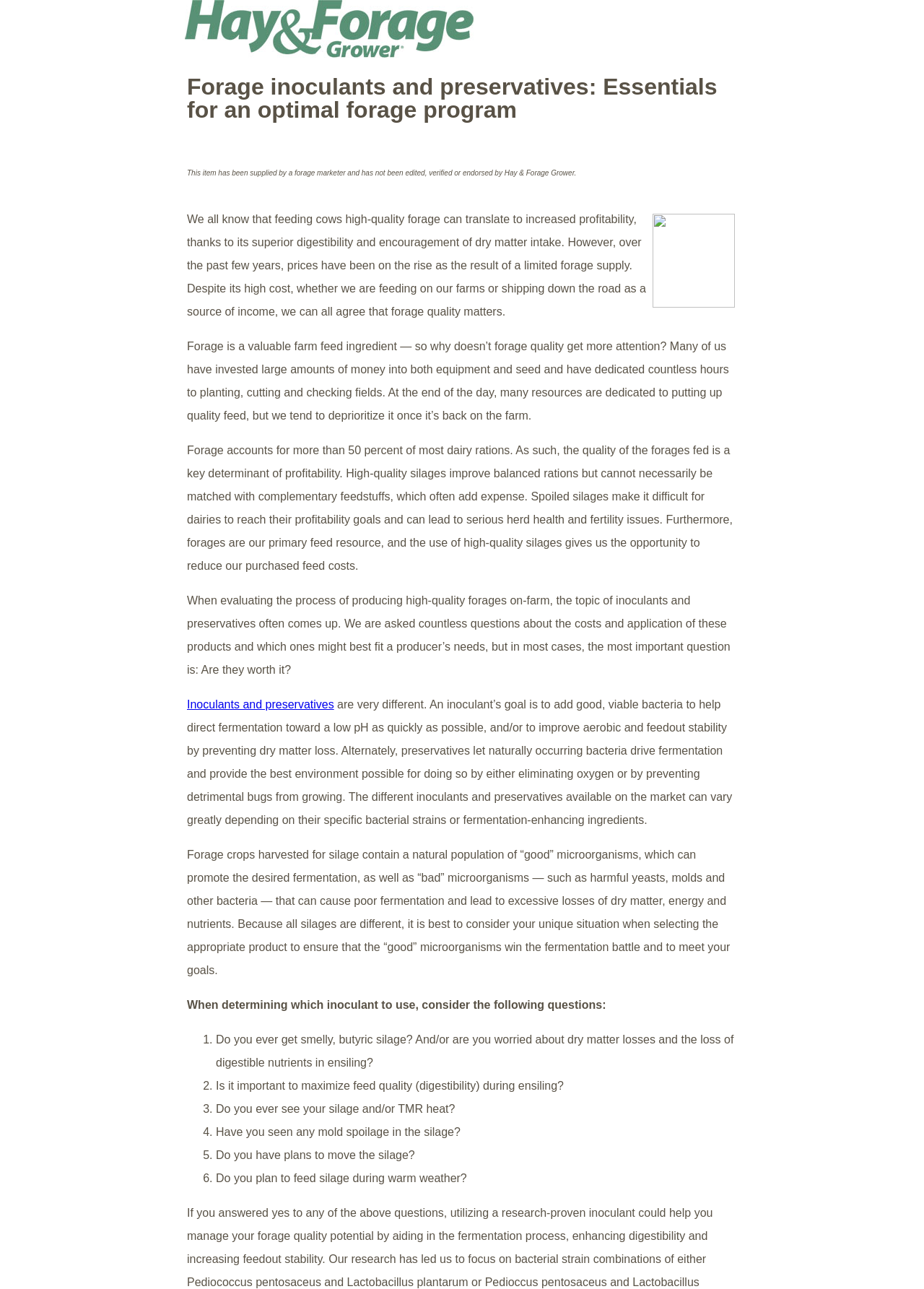Determine the main headline of the webpage and provide its text.

Forage inoculants and preservatives: Essentials for an optimal forage program